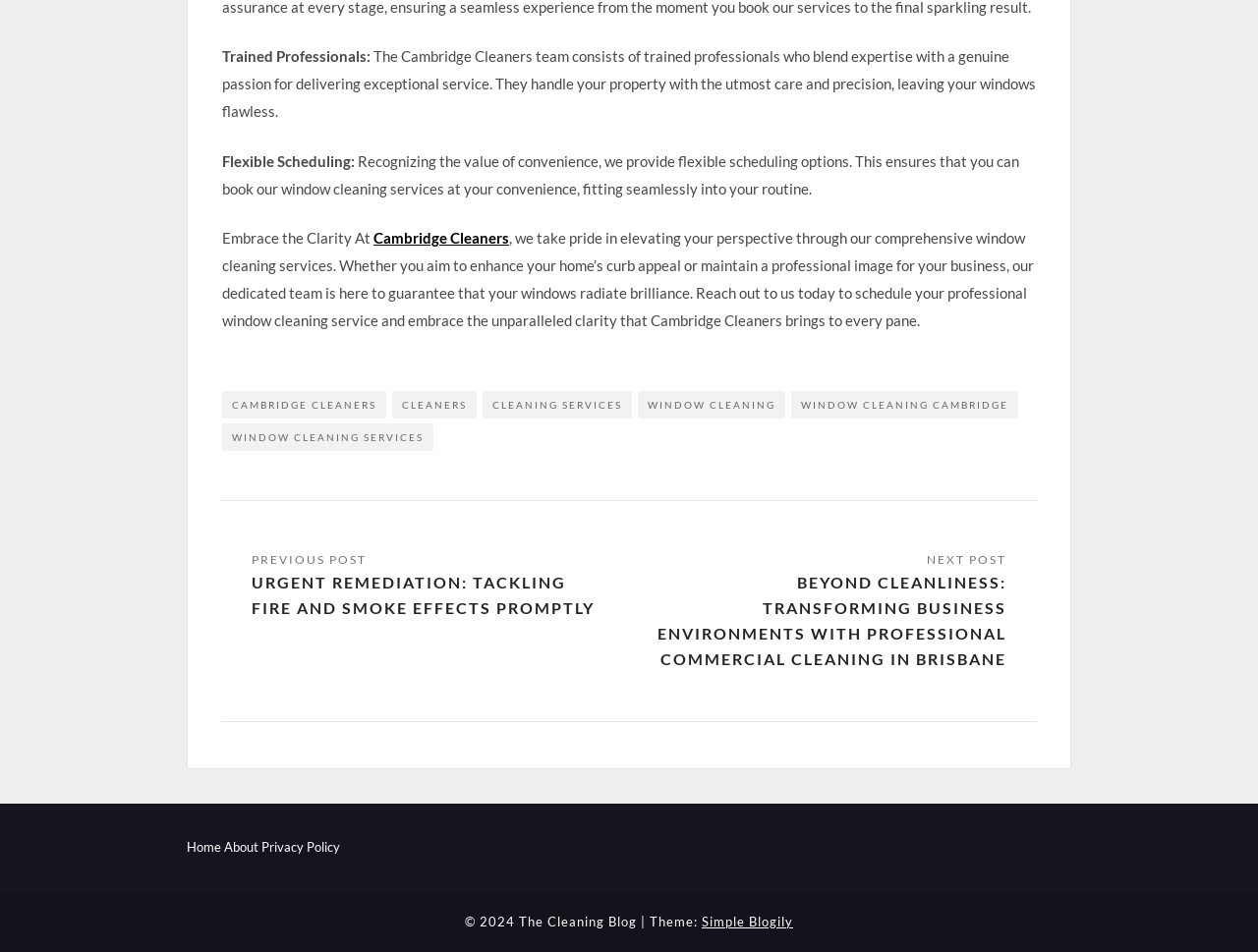Identify the bounding box coordinates necessary to click and complete the given instruction: "View August 2018".

None